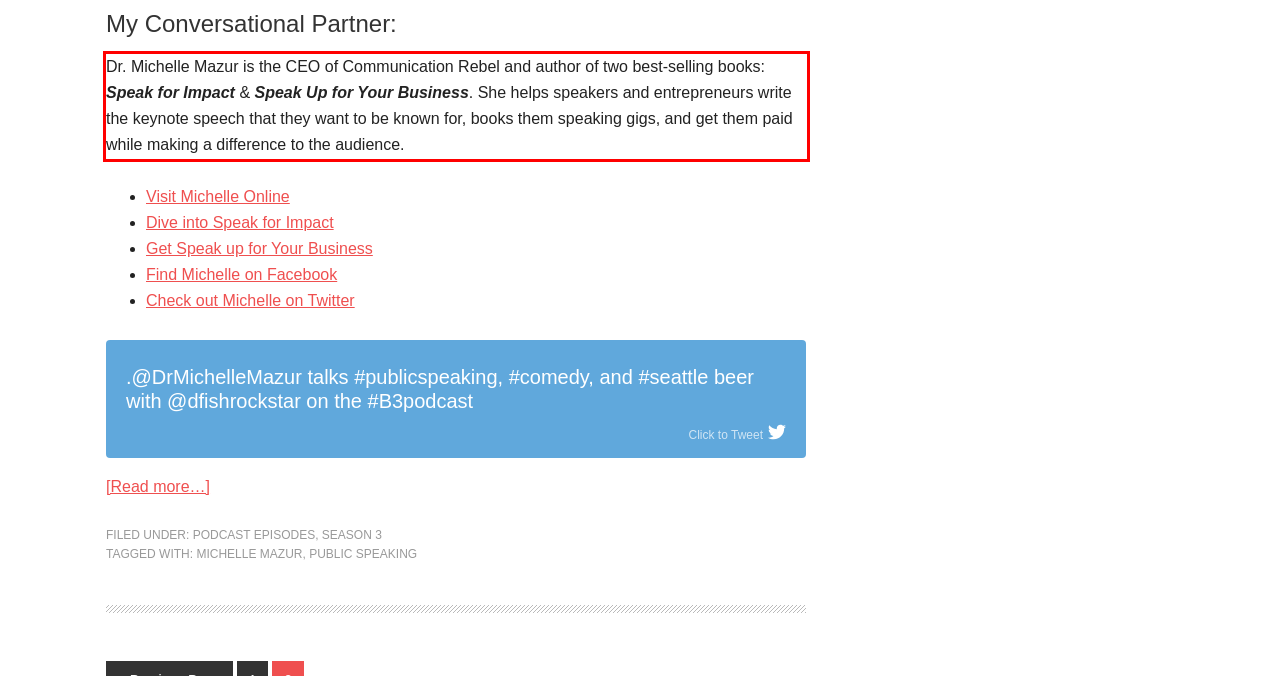Identify the text within the red bounding box on the webpage screenshot and generate the extracted text content.

Dr. Michelle Mazur is the CEO of Communication Rebel and author of two best-selling books: Speak for Impact & Speak Up for Your Business. She helps speakers and entrepreneurs write the keynote speech that they want to be known for, books them speaking gigs, and get them paid while making a difference to the audience.